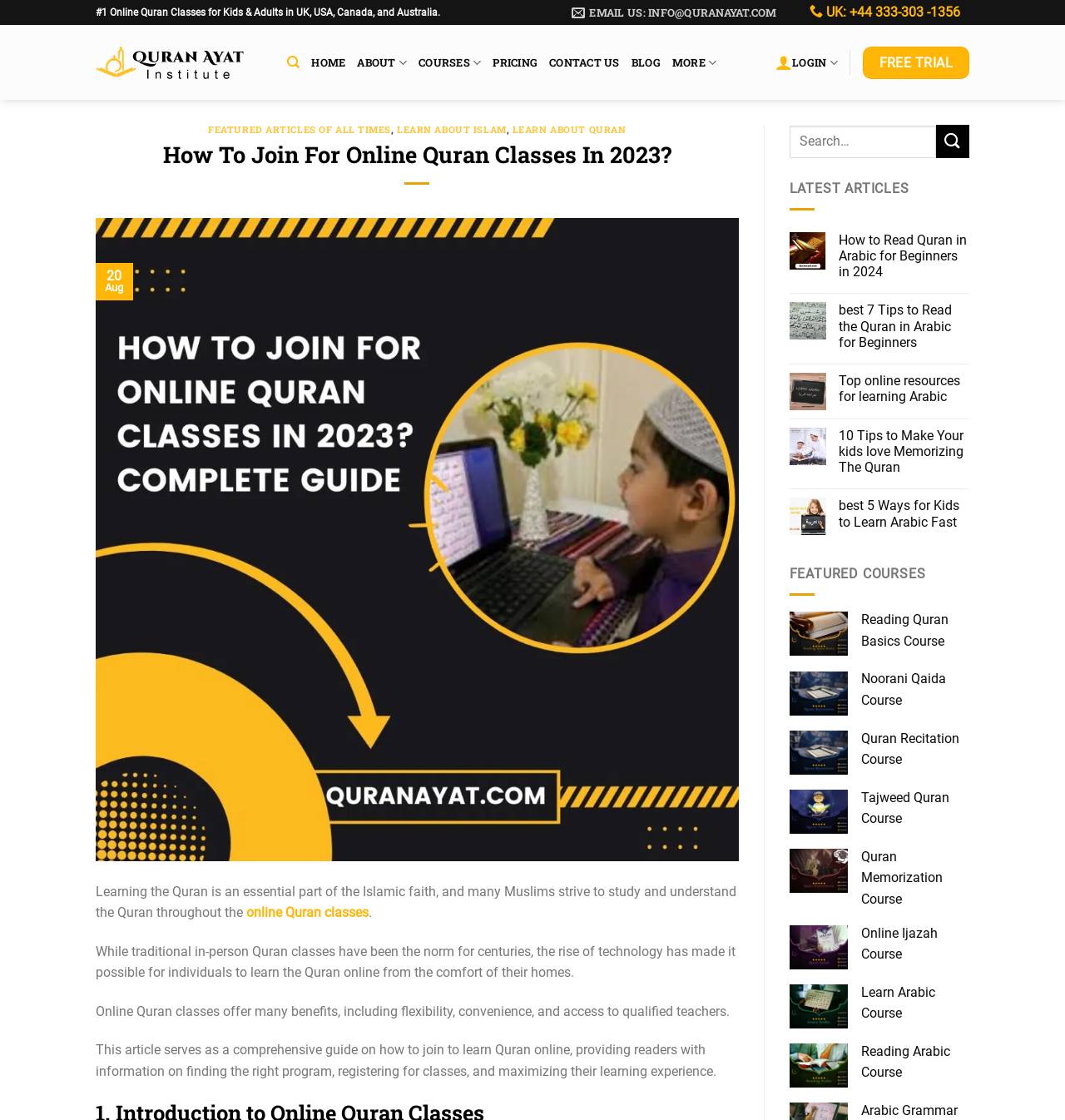Can you determine the bounding box coordinates of the area that needs to be clicked to fulfill the following instruction: "Read the terms and conditions"?

None